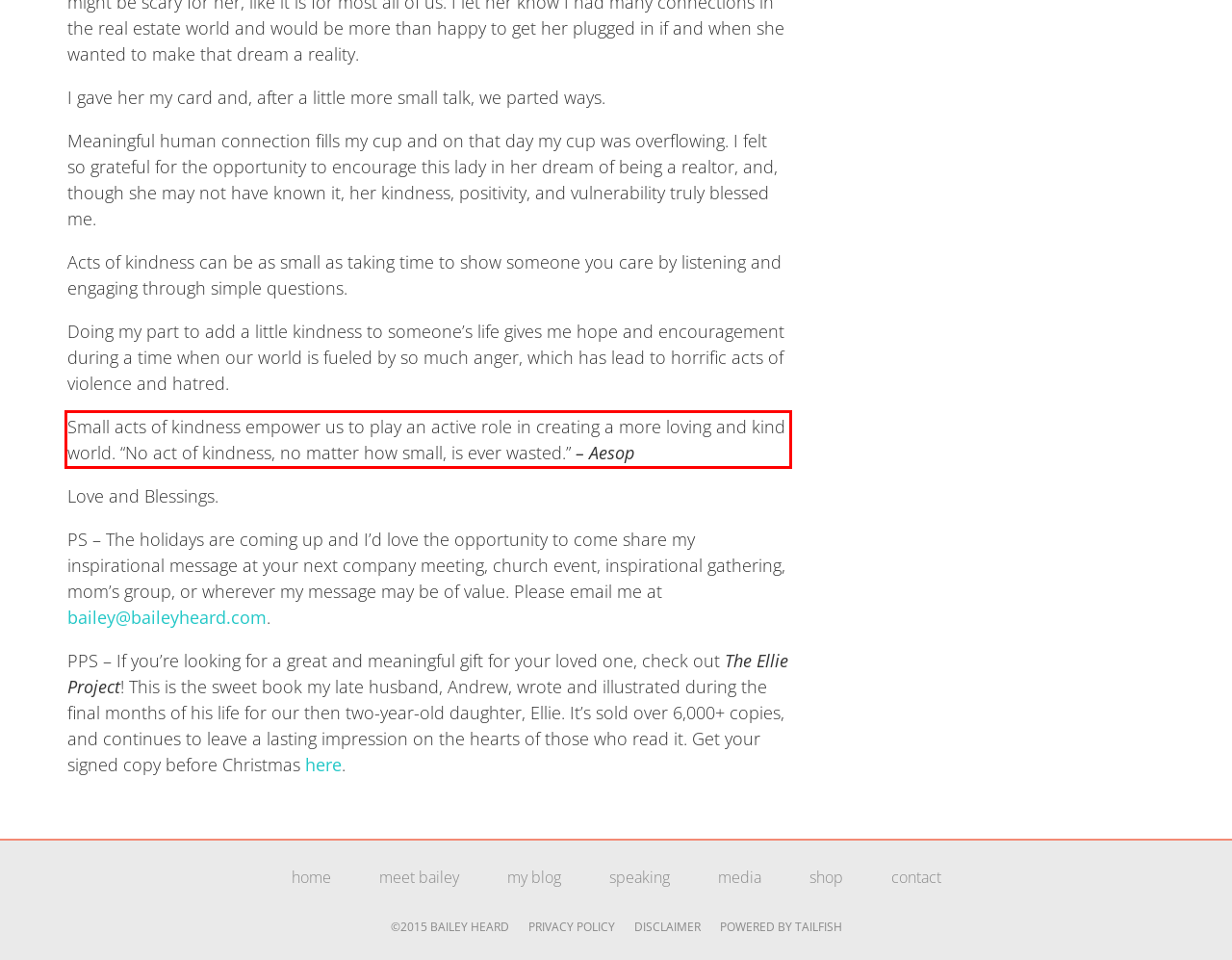Please extract the text content within the red bounding box on the webpage screenshot using OCR.

Small acts of kindness empower us to play an active role in creating a more loving and kind world. “No act of kindness, no matter how small, is ever wasted.” – Aesop